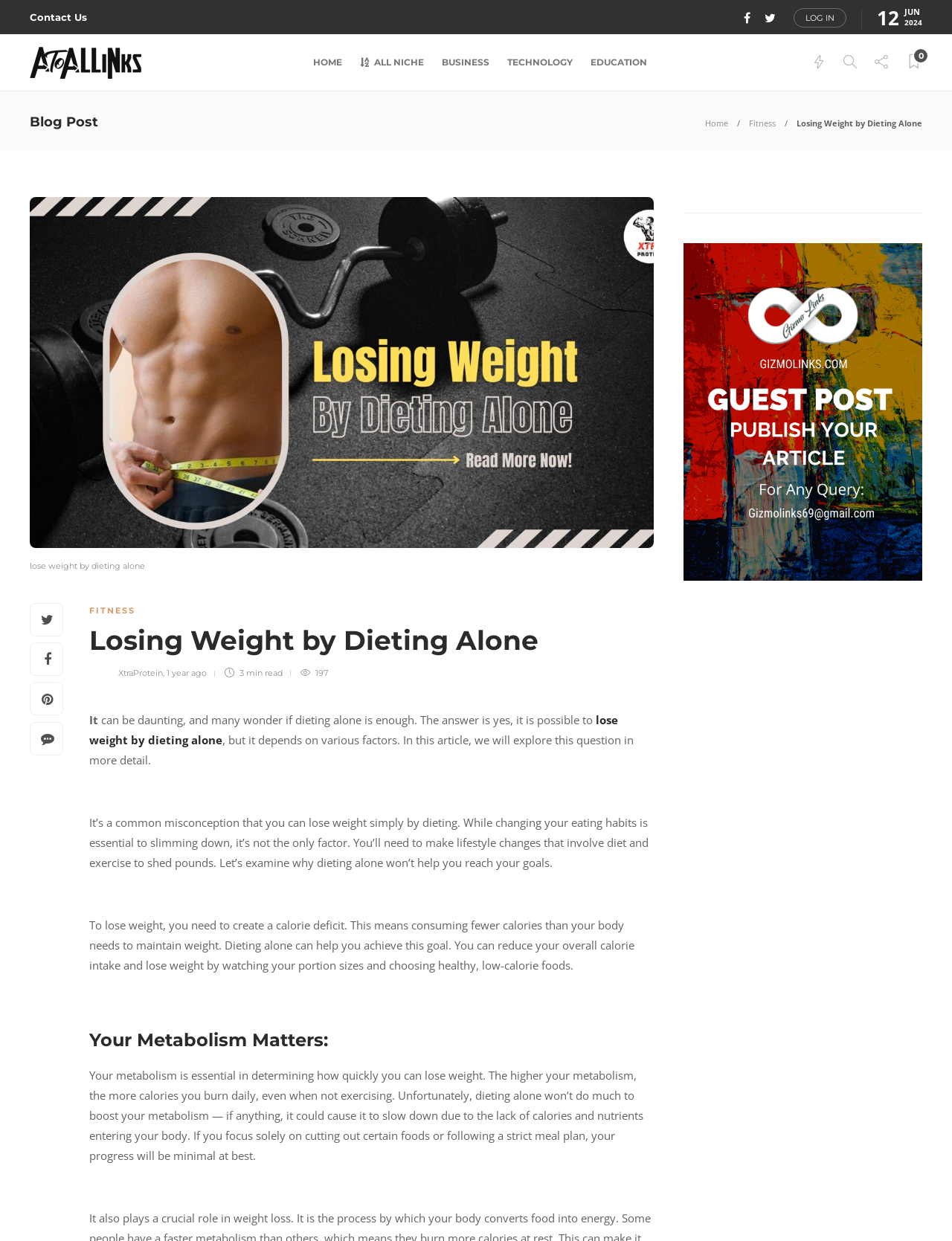Offer a detailed explanation of the webpage layout and contents.

The webpage is about losing weight by dieting alone, with a focus on the importance of combining diet with exercise to achieve weight loss goals. At the top of the page, there is a navigation menu with links to "Contact Us", "LOG IN", and social media icons. Below this, there is a header section with links to "AtoAllinks", "HOME", "ALL NICHE", "BUSINESS", "TECHNOLOGY", and "EDUCATION".

The main content of the page is divided into sections. The first section has a heading "Blog Post" and features an image related to losing weight by dieting alone. Below this, there is a link to "Home" and "Fitness", followed by a brief introduction to the topic of losing weight by dieting alone.

The next section has a heading "Losing Weight by Dieting Alone" and features a link to the same topic. Below this, there are several paragraphs of text discussing the importance of creating a calorie deficit to lose weight, the role of metabolism in weight loss, and the limitations of dieting alone.

Throughout the page, there are several links to related topics, such as "XtraProtein" and "FITNESS", as well as social media icons and a separator line dividing the main content from the footer section. The footer section features a link to "https://www.gizmolinks.com/" with an accompanying image.

In terms of layout, the page has a clean and organized structure, with clear headings and concise text. The use of images and icons adds visual interest to the page, and the links to related topics provide additional resources for readers.